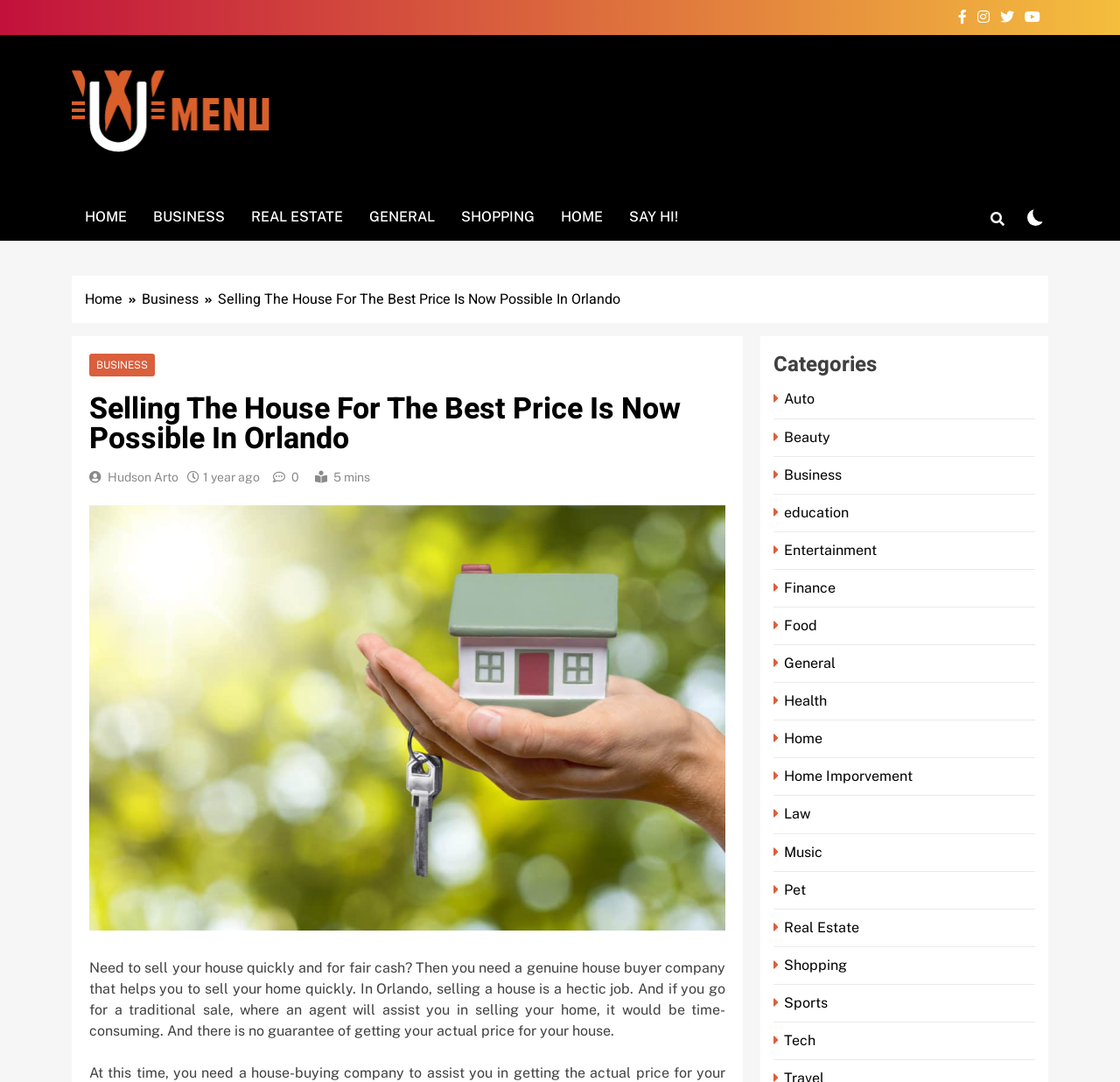Please locate the bounding box coordinates for the element that should be clicked to achieve the following instruction: "Click the checkbox". Ensure the coordinates are given as four float numbers between 0 and 1, i.e., [left, top, right, bottom].

[0.917, 0.193, 0.932, 0.209]